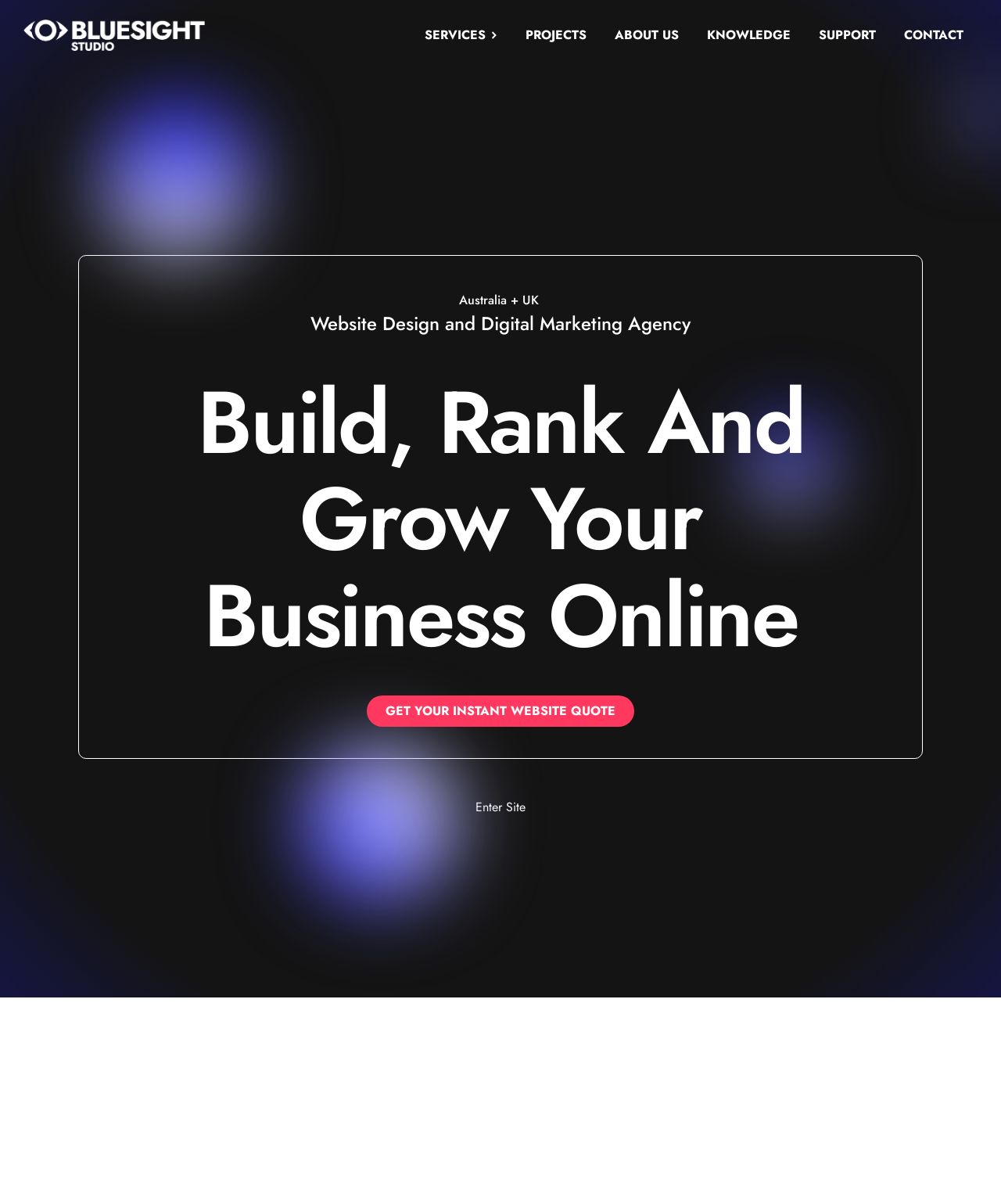What services does Bluesight Studio offer?
Please answer using one word or phrase, based on the screenshot.

Web Design, Development, Creative Services, SEO, Data Analytics